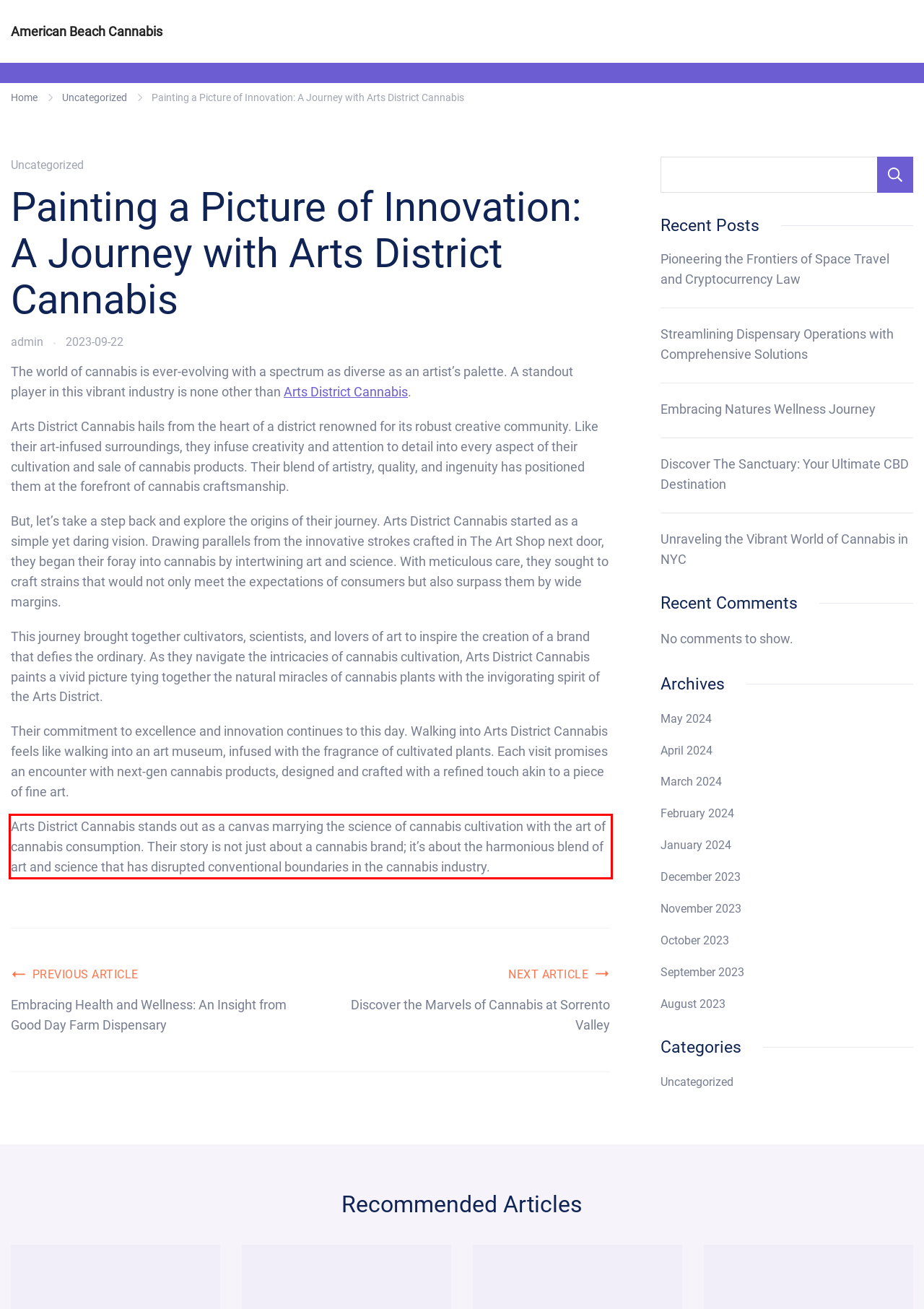Please examine the webpage screenshot and extract the text within the red bounding box using OCR.

Arts District Cannabis stands out as a canvas marrying the science of cannabis cultivation with the art of cannabis consumption. Their story is not just about a cannabis brand; it’s about the harmonious blend of art and science that has disrupted conventional boundaries in the cannabis industry.